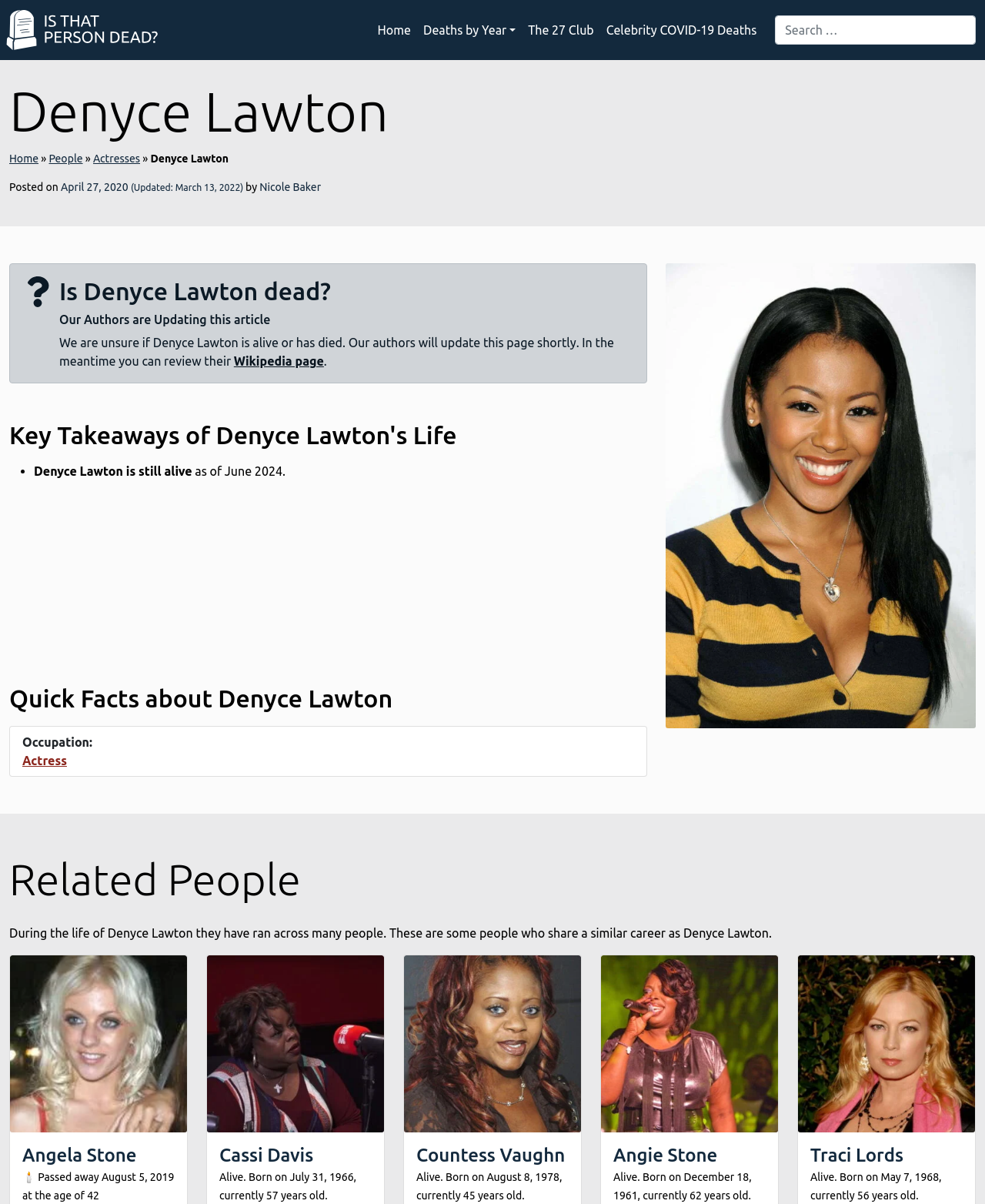Please locate the bounding box coordinates of the element that should be clicked to achieve the given instruction: "Check the latest updates on Denyce Lawton's life".

[0.062, 0.15, 0.249, 0.161]